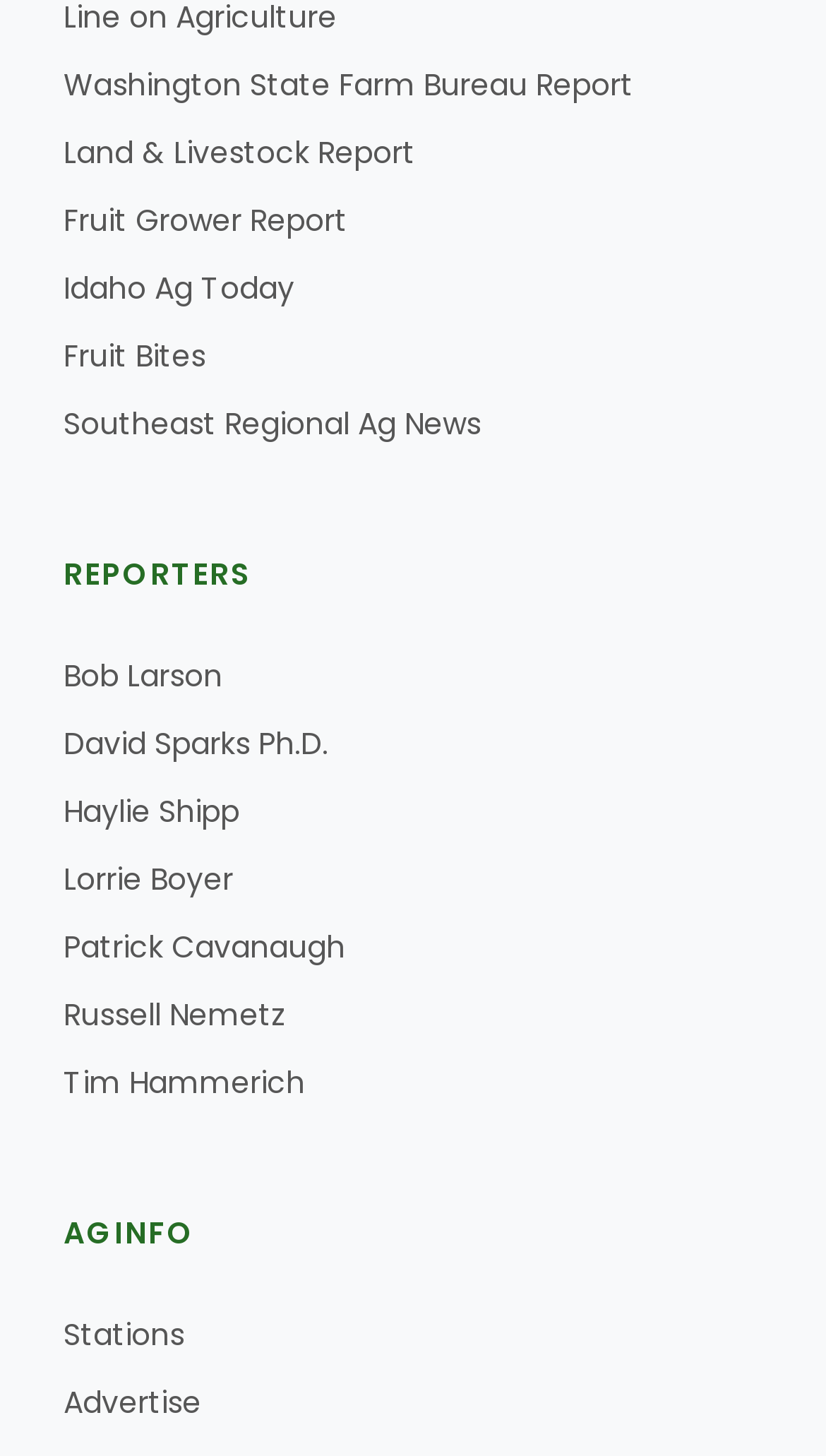How many images are associated with 'Land & Livestock Report'?
From the image, respond using a single word or phrase.

1